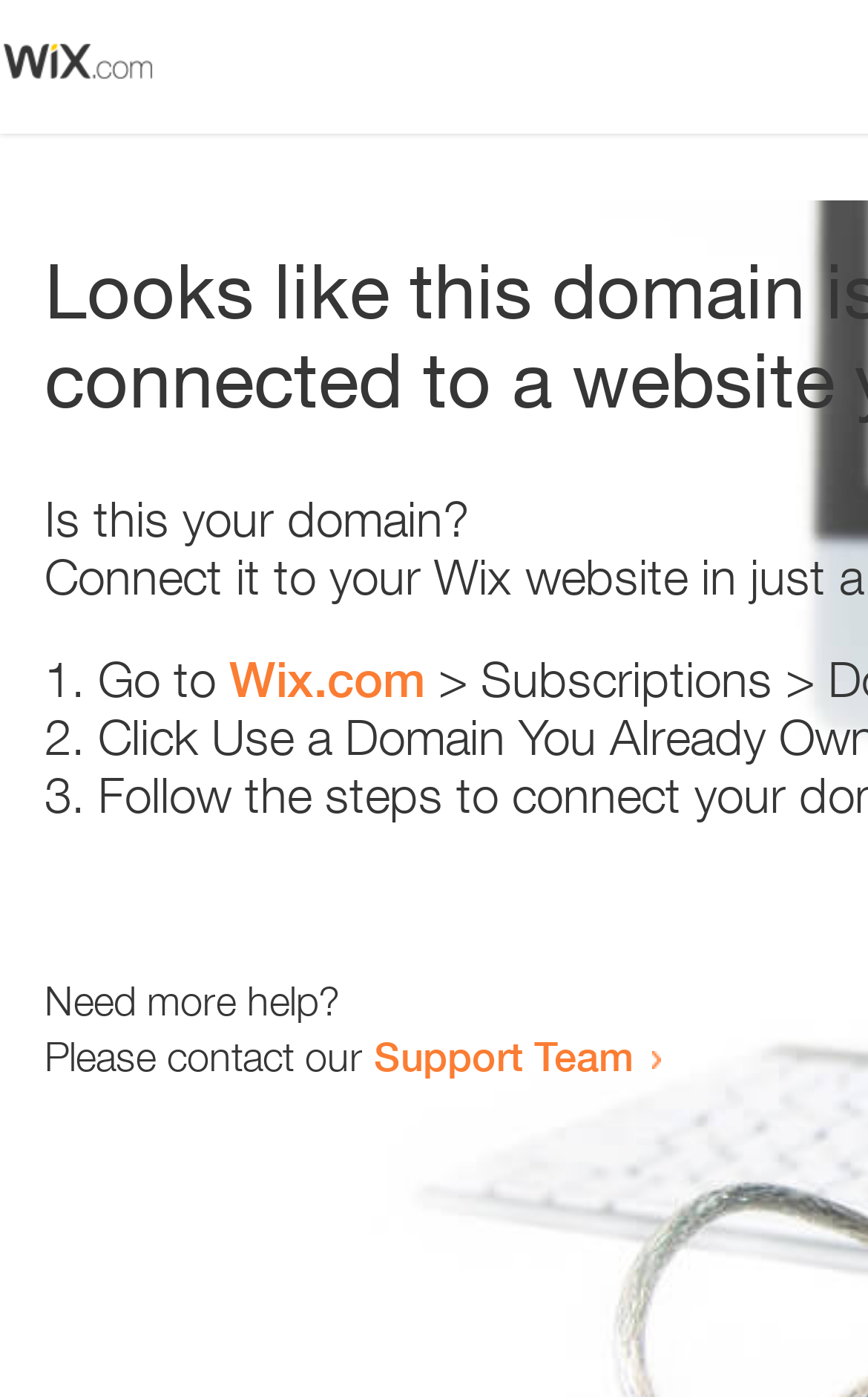What is the domain being referred to?
Look at the image and provide a short answer using one word or a phrase.

Wix.com